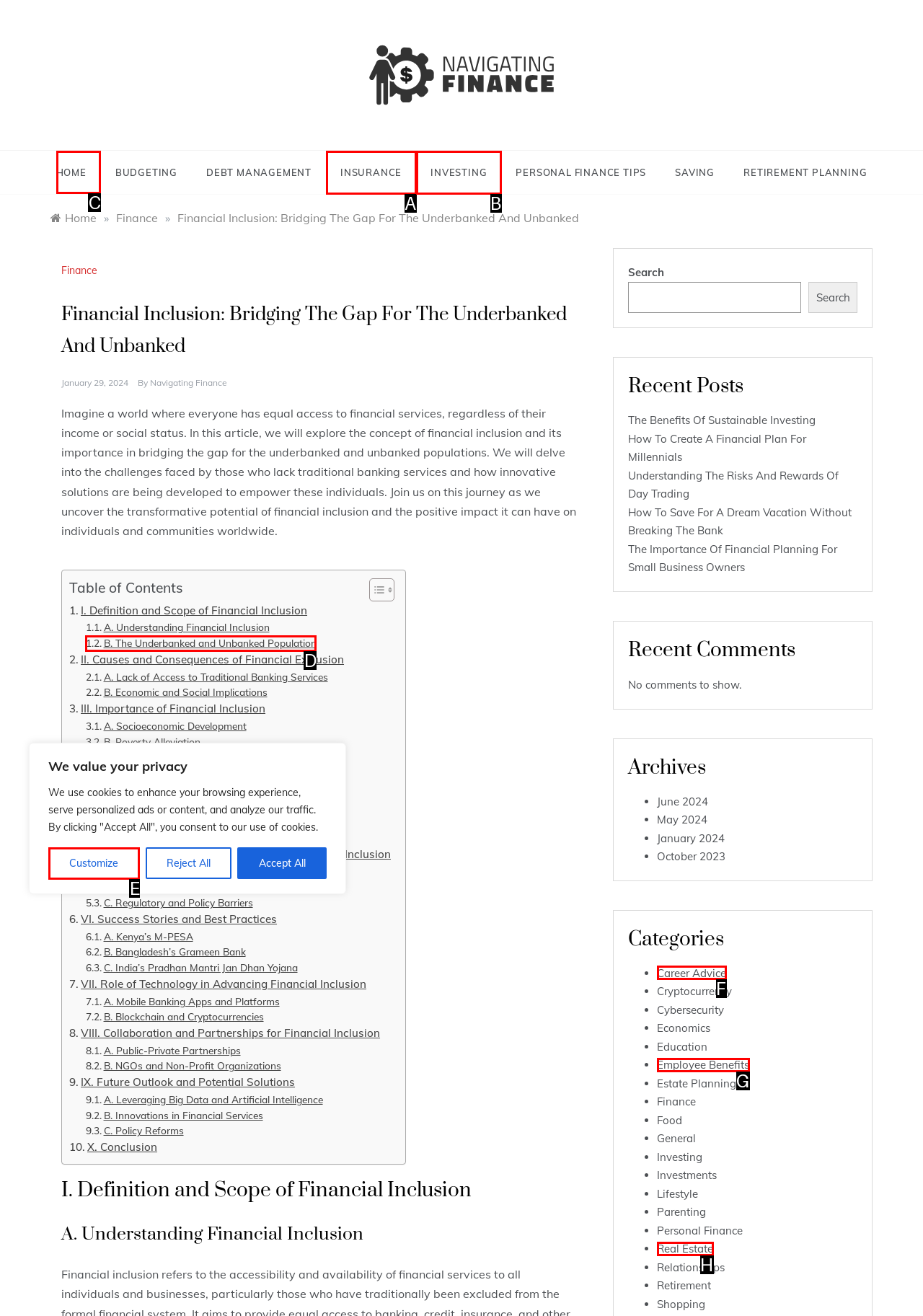From the given options, tell me which letter should be clicked to complete this task: Read about Bankruptcy Attorney Clients Navigate Financial Hardships with Compassion and Expertise
Answer with the letter only.

None